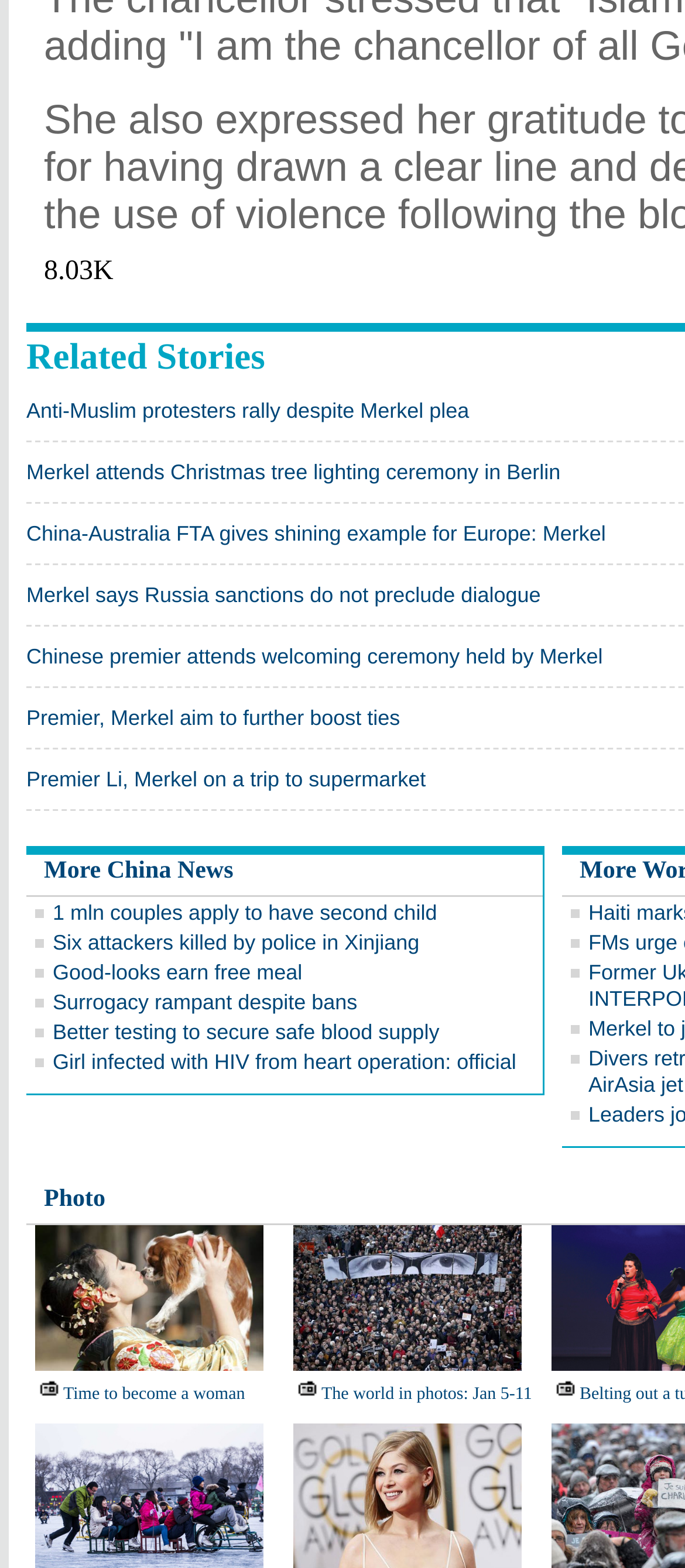Pinpoint the bounding box coordinates of the element you need to click to execute the following instruction: "View 'More China News'". The bounding box should be represented by four float numbers between 0 and 1, in the format [left, top, right, bottom].

[0.064, 0.547, 0.341, 0.564]